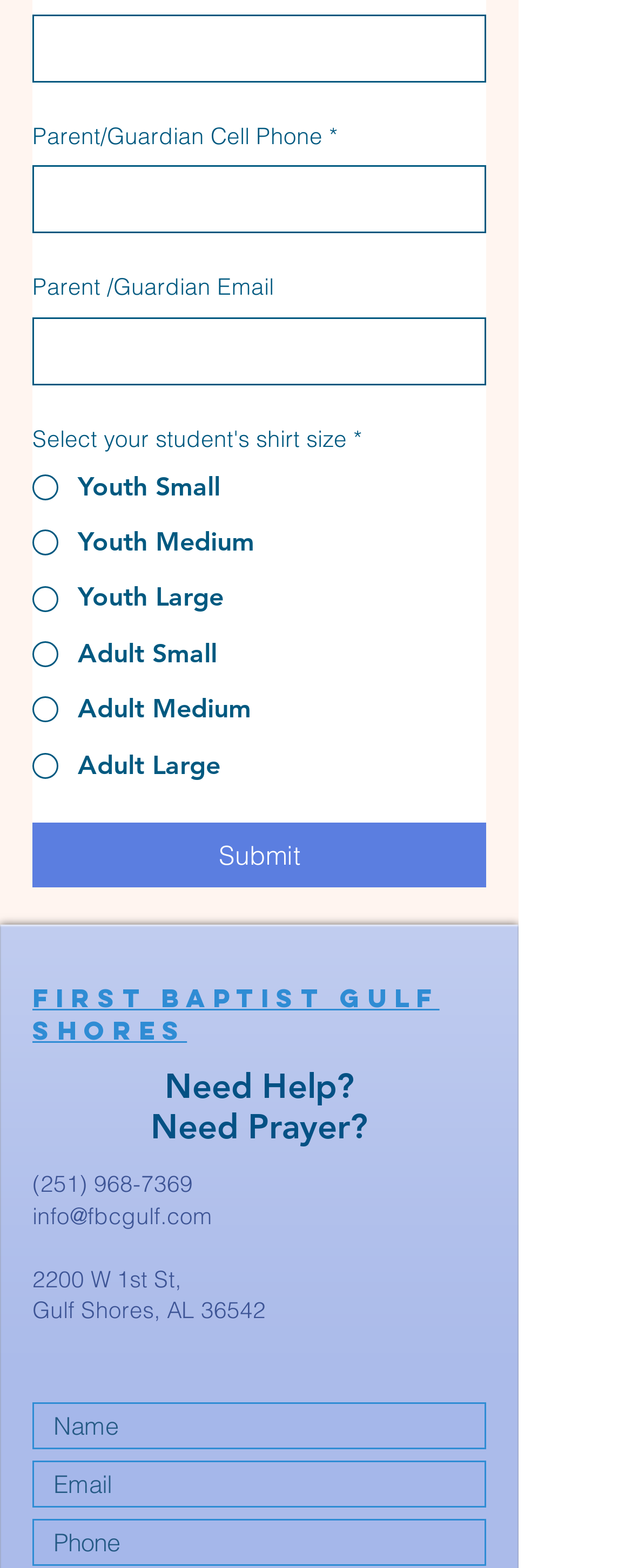Please specify the coordinates of the bounding box for the element that should be clicked to carry out this instruction: "Call (251) 968-7369". The coordinates must be four float numbers between 0 and 1, formatted as [left, top, right, bottom].

[0.051, 0.746, 0.305, 0.764]